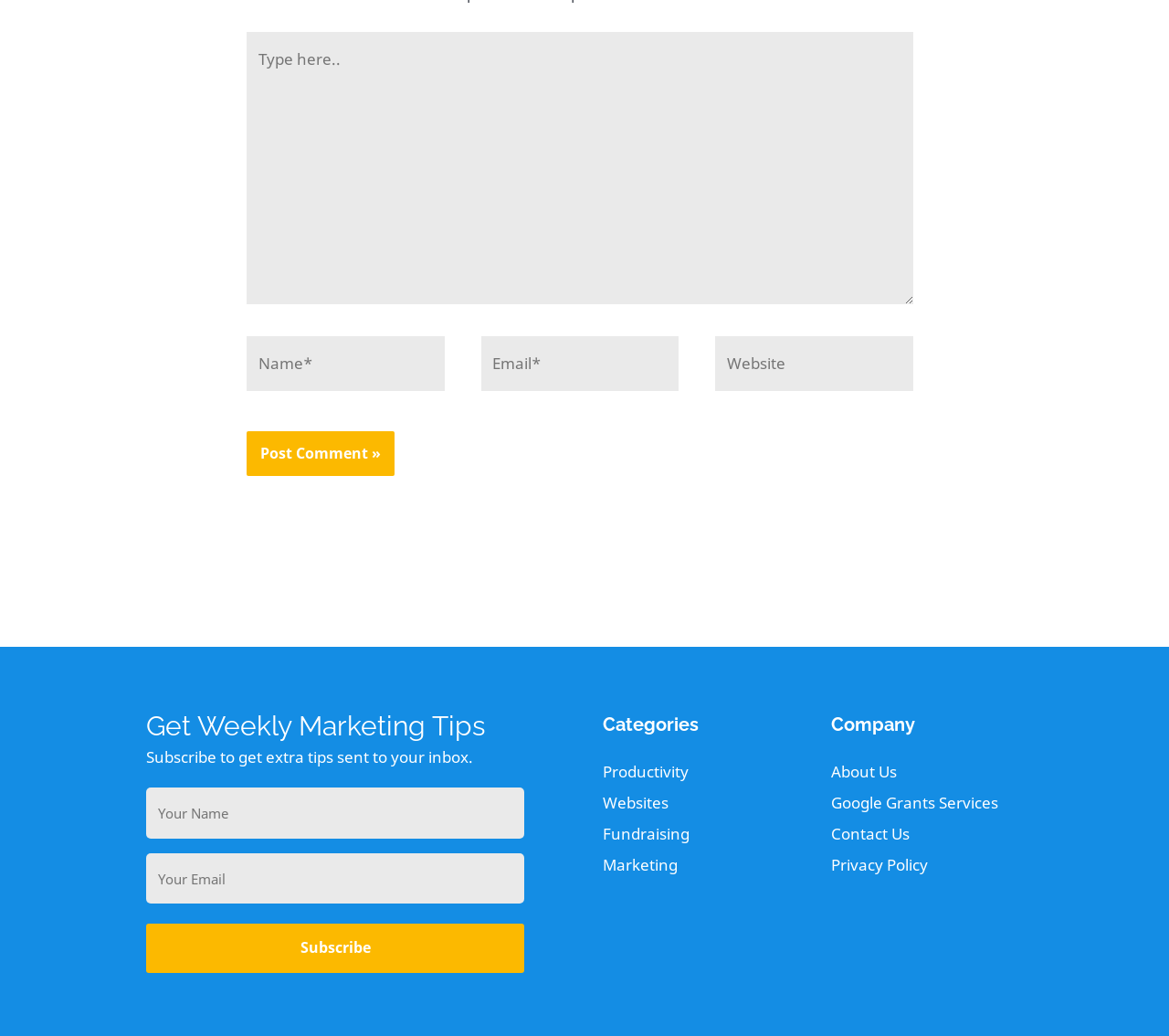Identify the bounding box coordinates of the region I need to click to complete this instruction: "Click the Post Comment button".

[0.211, 0.416, 0.338, 0.46]